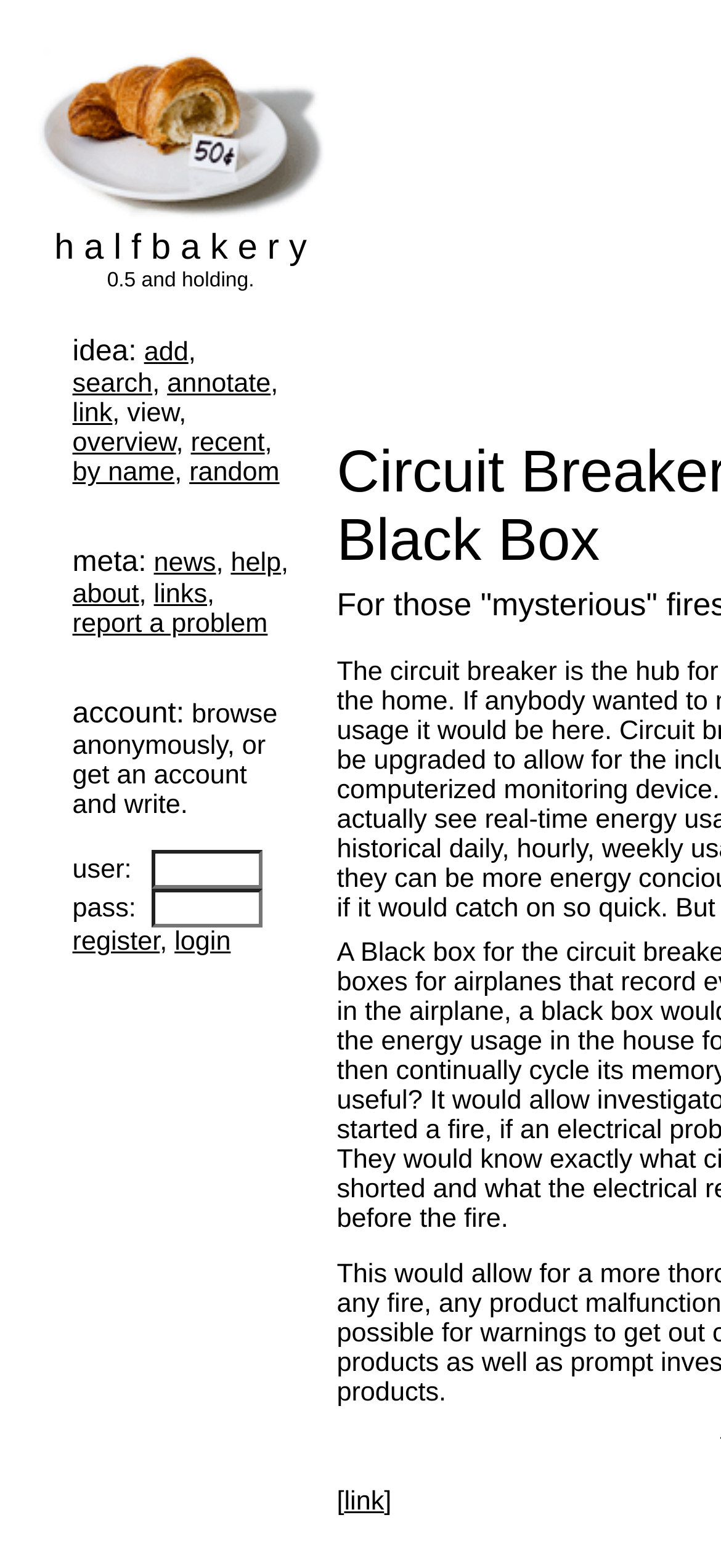Please identify the bounding box coordinates of the element's region that needs to be clicked to fulfill the following instruction: "register for an account". The bounding box coordinates should consist of four float numbers between 0 and 1, i.e., [left, top, right, bottom].

[0.1, 0.592, 0.222, 0.611]